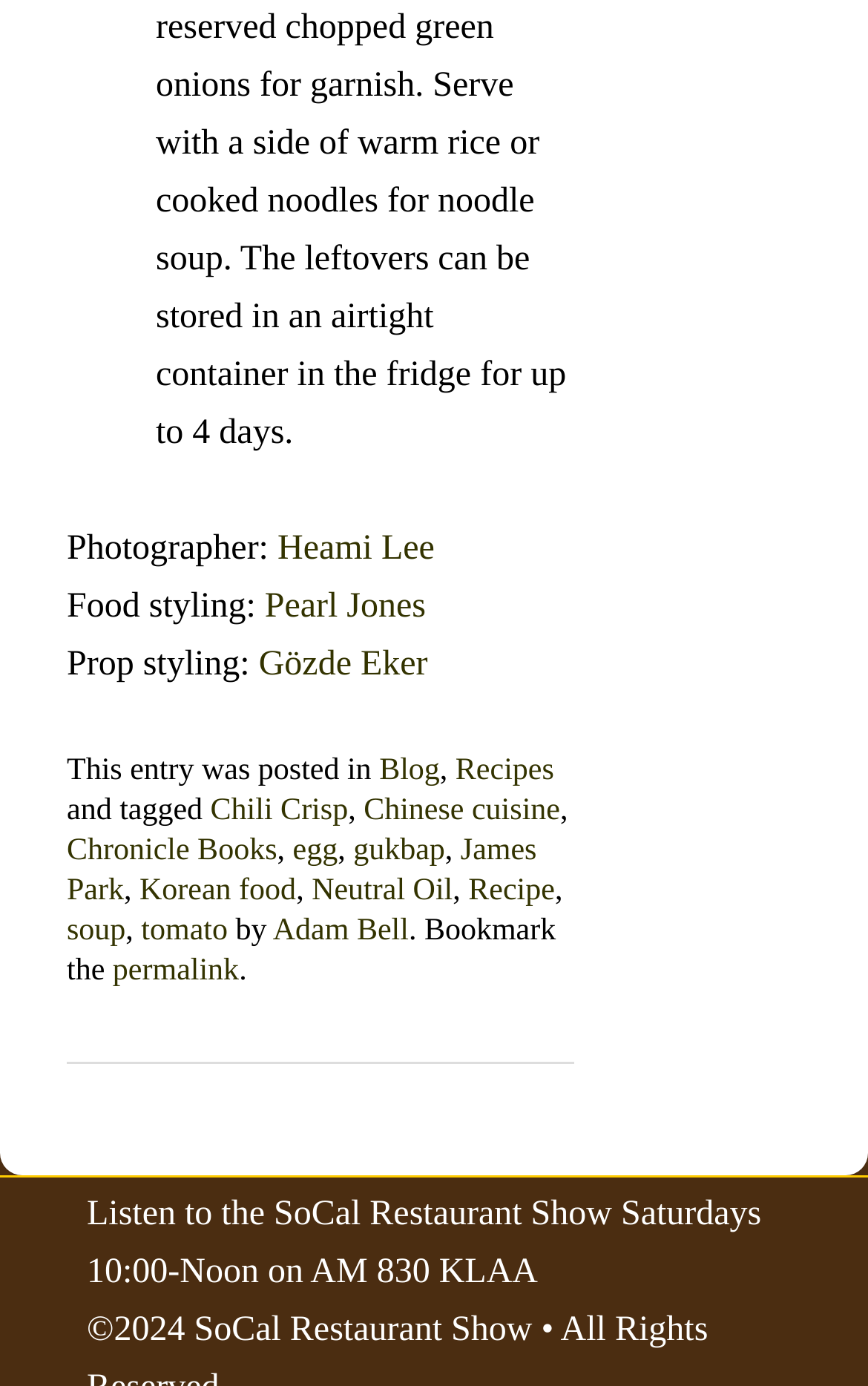Pinpoint the bounding box coordinates of the area that must be clicked to complete this instruction: "Get ATOM feed".

None